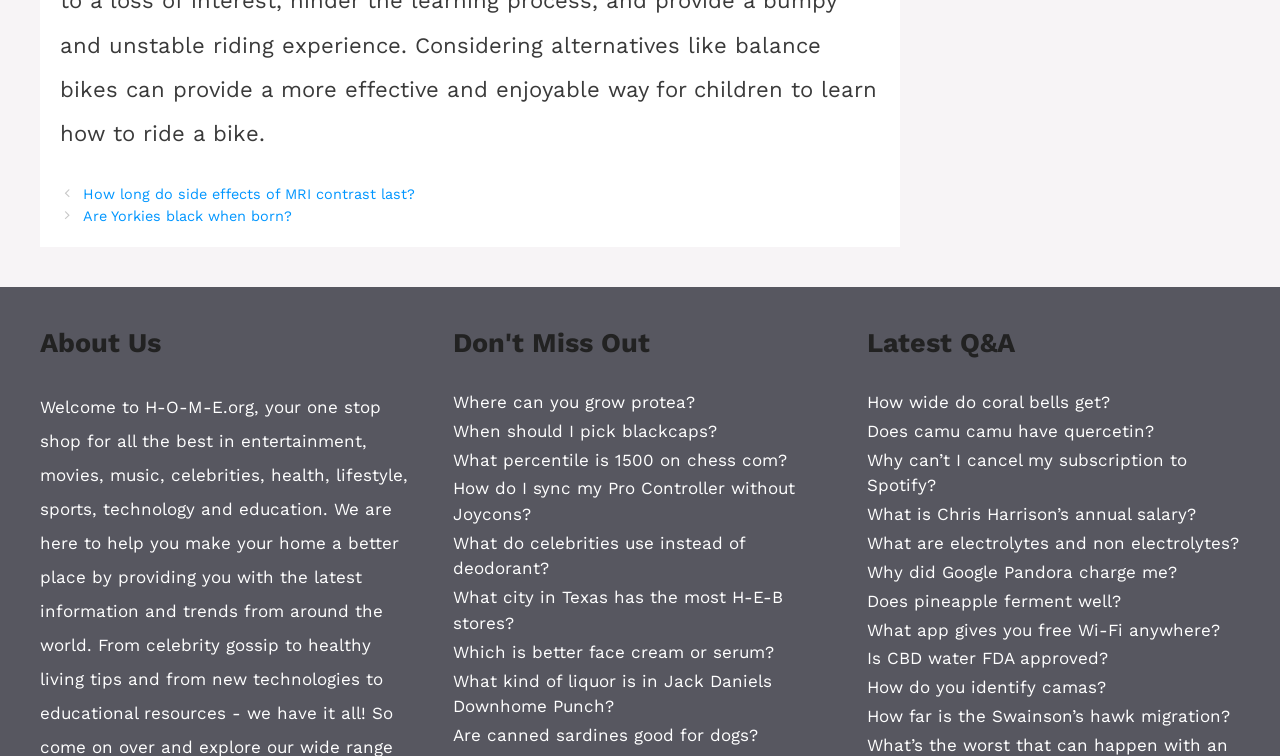Show the bounding box coordinates for the HTML element described as: "Does pineapple ferment well?".

[0.677, 0.781, 0.876, 0.808]